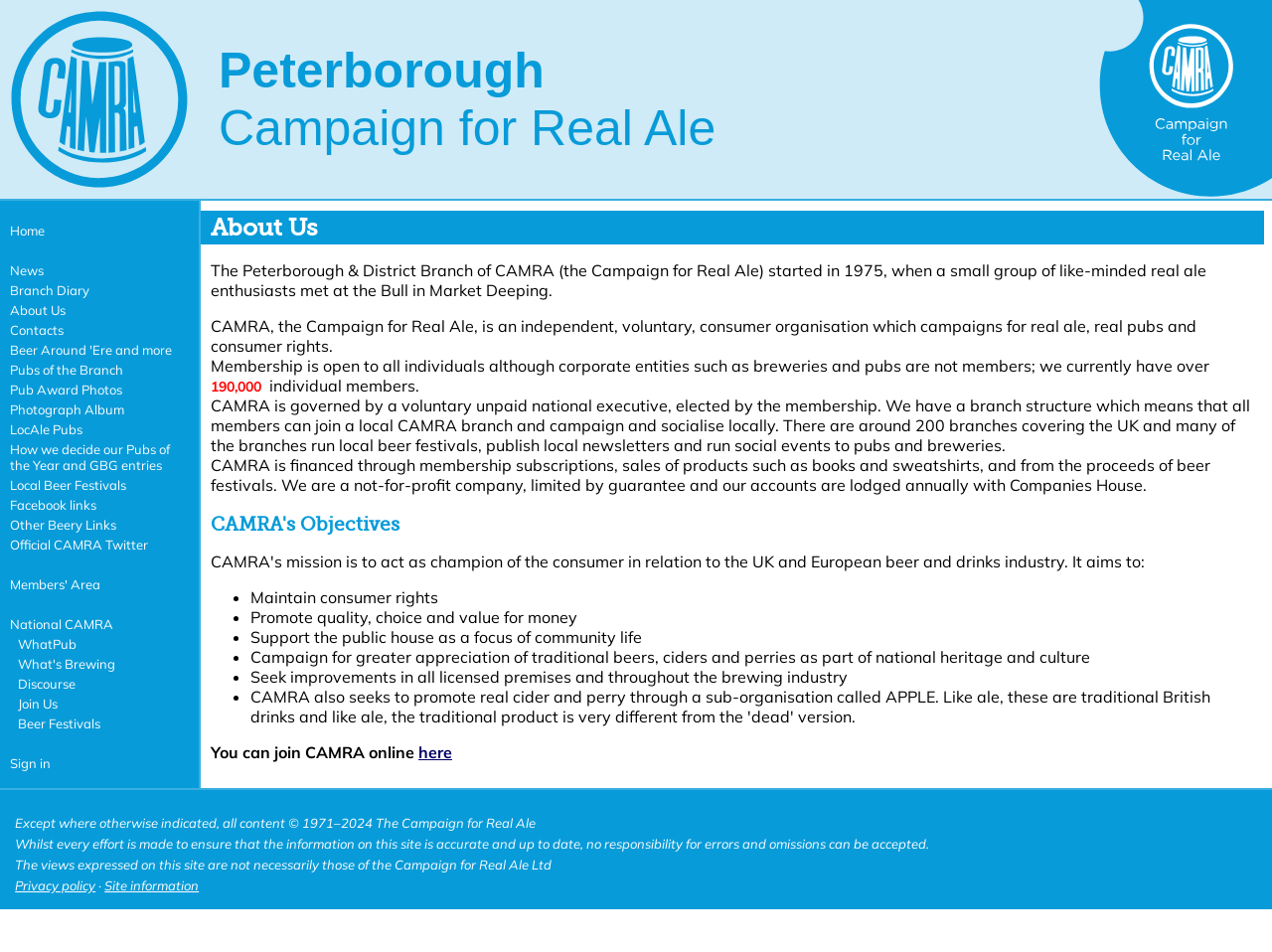From the image, can you give a detailed response to the question below:
How many individual members does CAMRA have?

The question asks for the number of individual members of CAMRA, which can be found in the text 'we currently have over 190,000 individual members' located in the article section of the webpage.